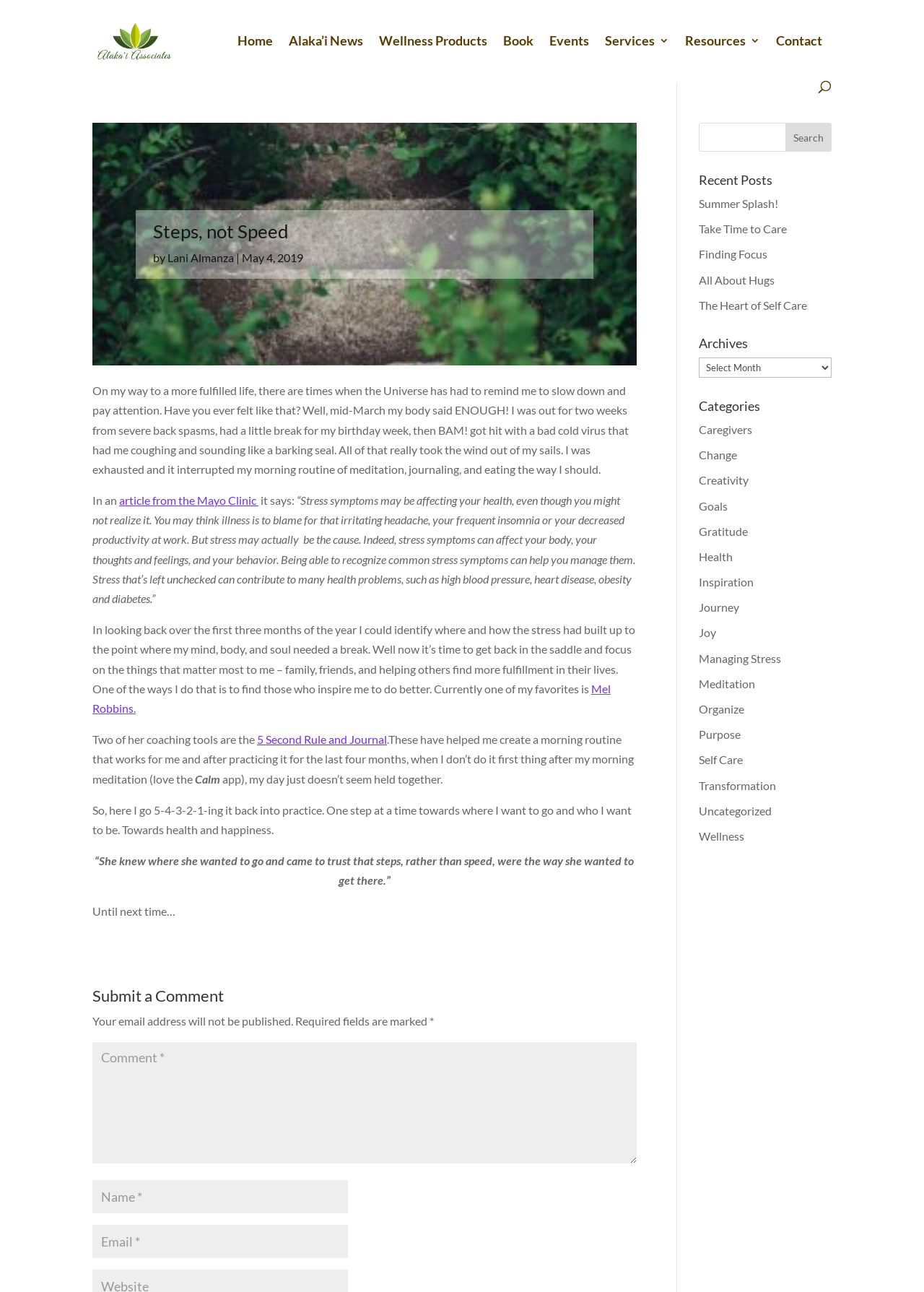What is the purpose of the textbox at the bottom of the page?
Based on the image, answer the question with as much detail as possible.

The textbox at the bottom of the page is labeled as 'Comment *' and is required, indicating that it is for submitting a comment on the blog post.